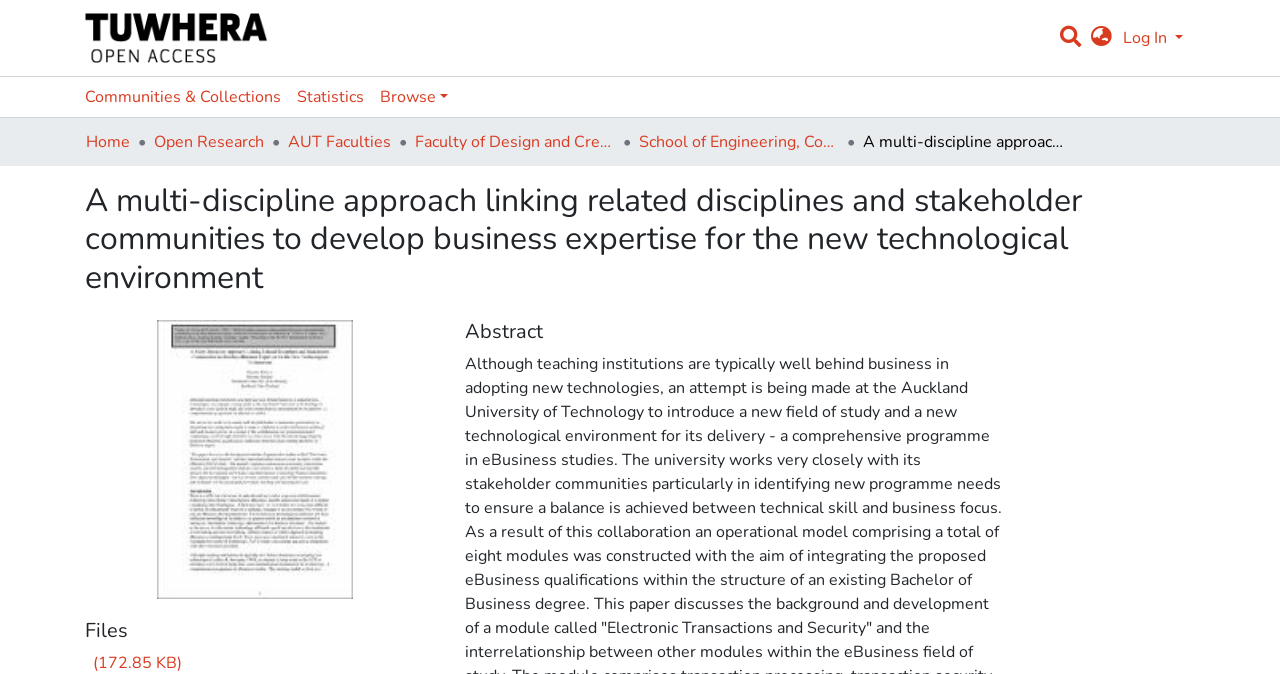Give the bounding box coordinates for the element described by: "SHIPPING INFO".

None